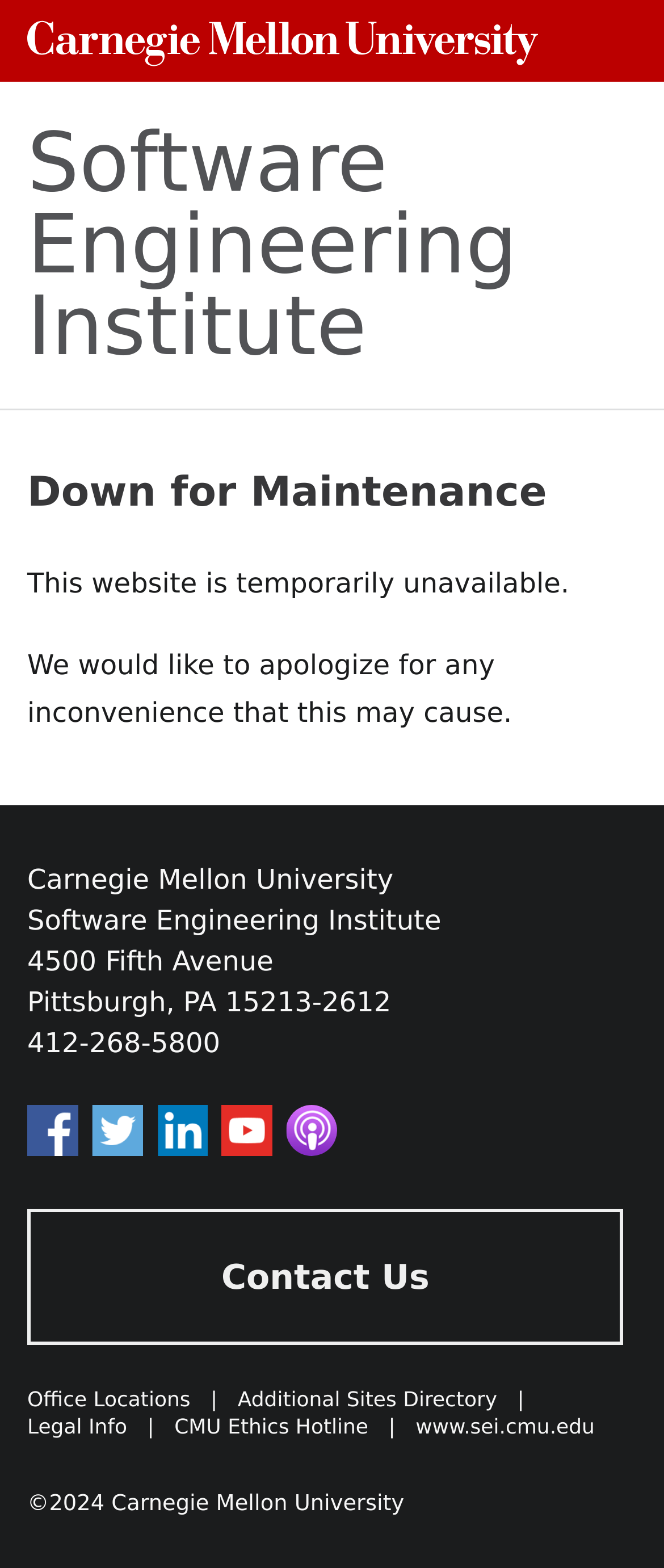Determine the bounding box coordinates for the region that must be clicked to execute the following instruction: "Visit Carnegie Mellon University website".

[0.041, 0.0, 0.81, 0.045]